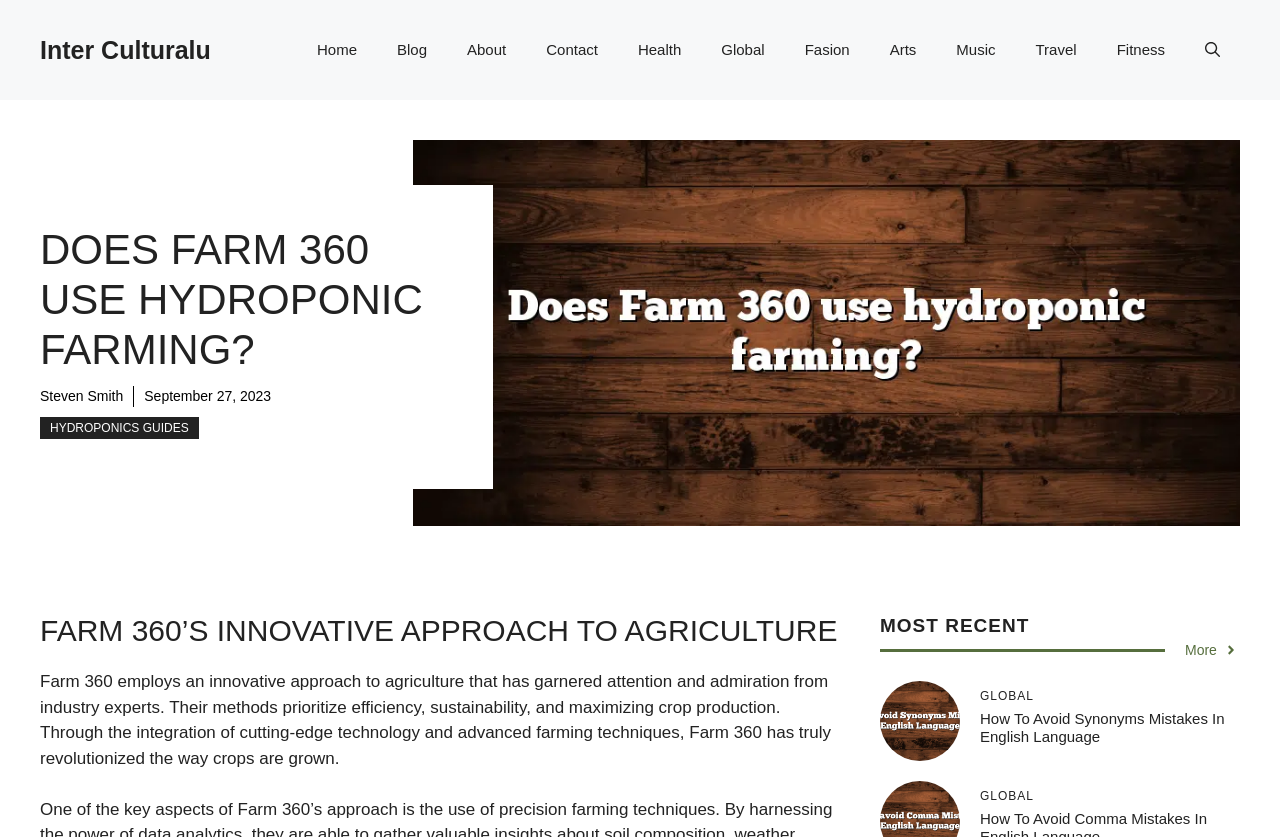Please specify the coordinates of the bounding box for the element that should be clicked to carry out this instruction: "Rent the Main Studio". The coordinates must be four float numbers between 0 and 1, formatted as [left, top, right, bottom].

None